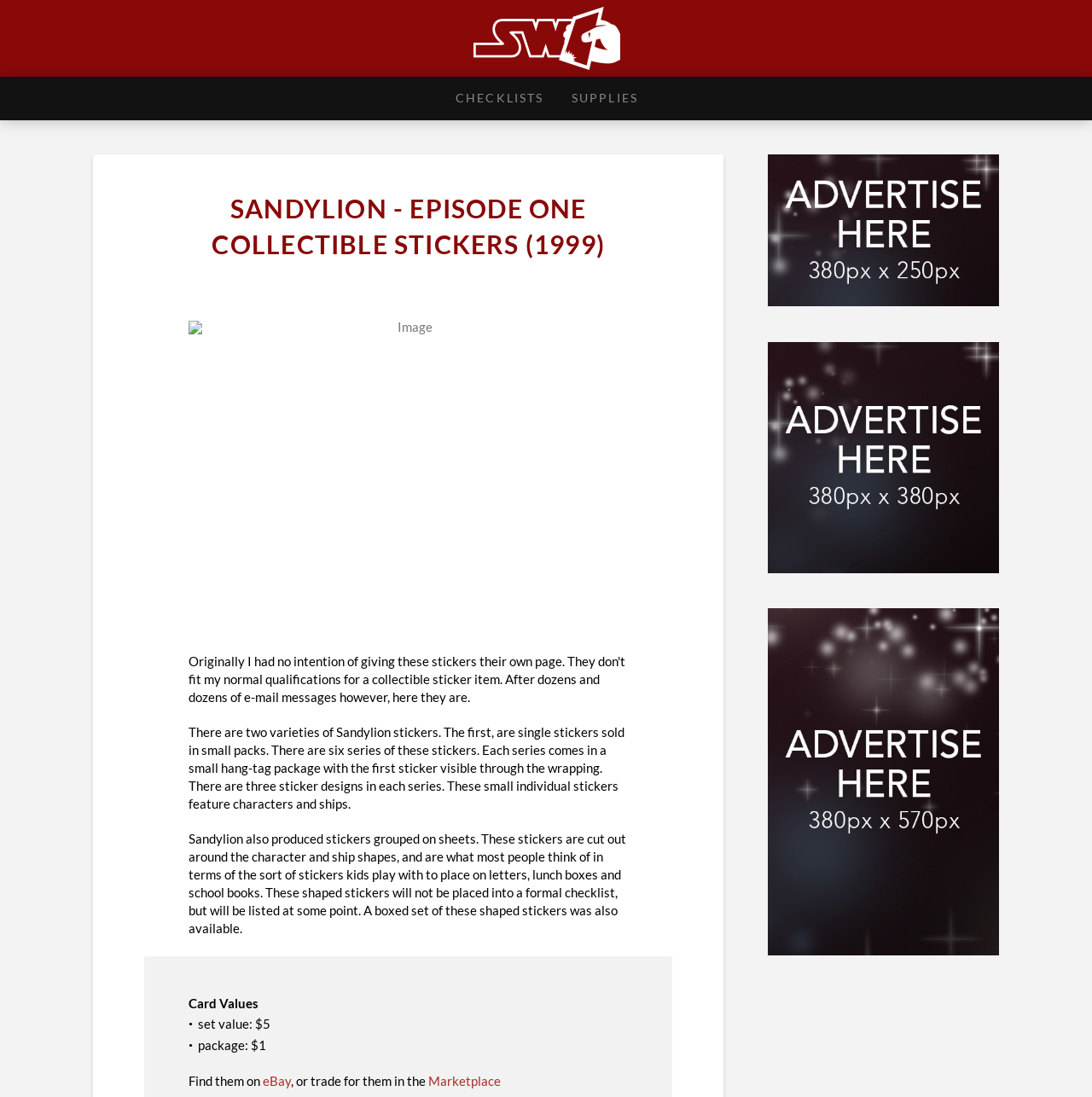Using the webpage screenshot and the element description alt="Click to Advertise Here", determine the bounding box coordinates. Specify the coordinates in the format (top-left x, top-left y, bottom-right x, bottom-right y) with values ranging from 0 to 1.

[0.703, 0.201, 0.915, 0.215]